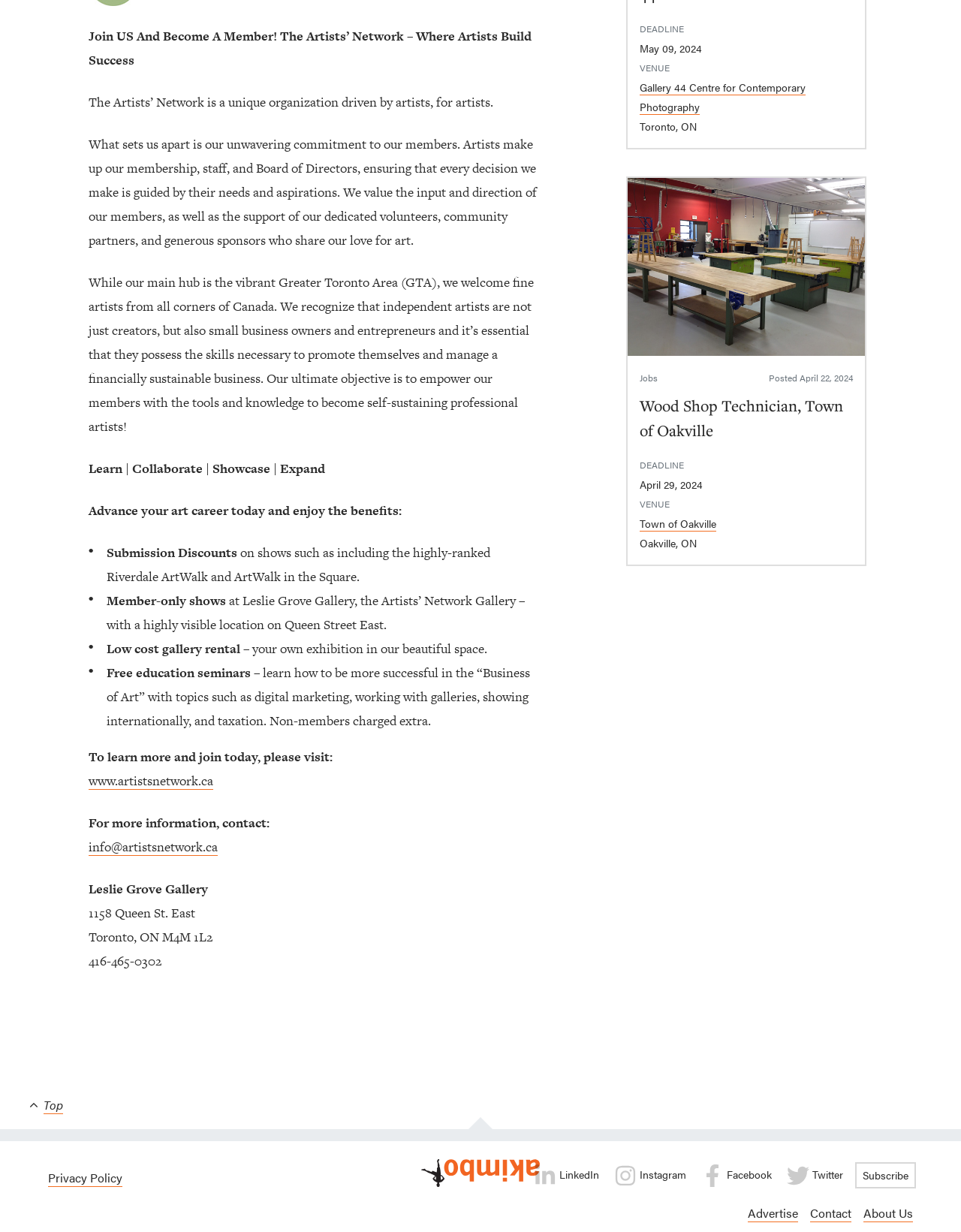Highlight the bounding box of the UI element that corresponds to this description: "Subscribe".

[0.89, 0.944, 0.953, 0.965]